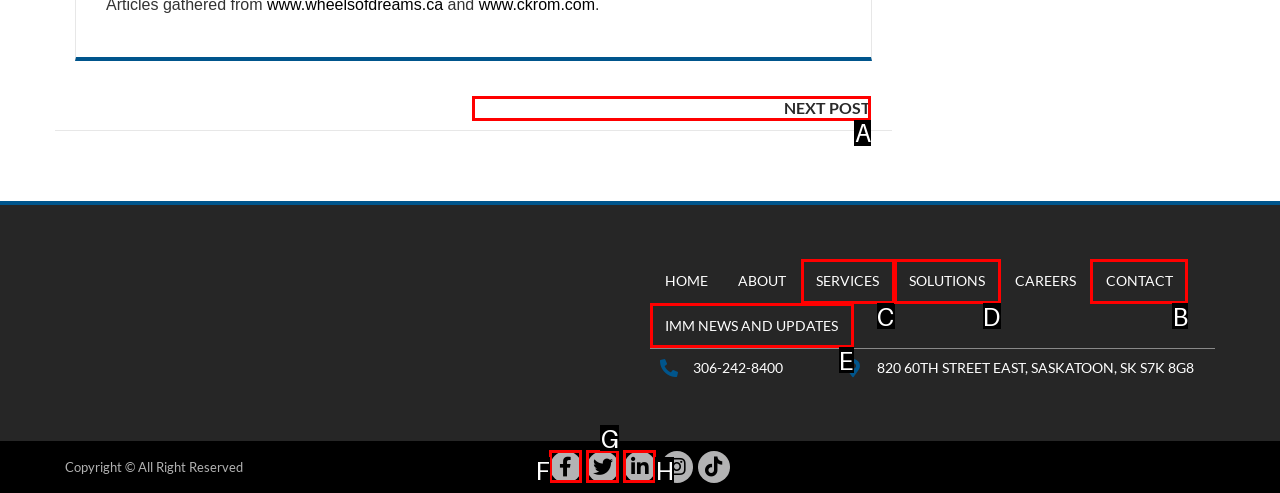Determine which HTML element to click on in order to complete the action: contact us.
Reply with the letter of the selected option.

B